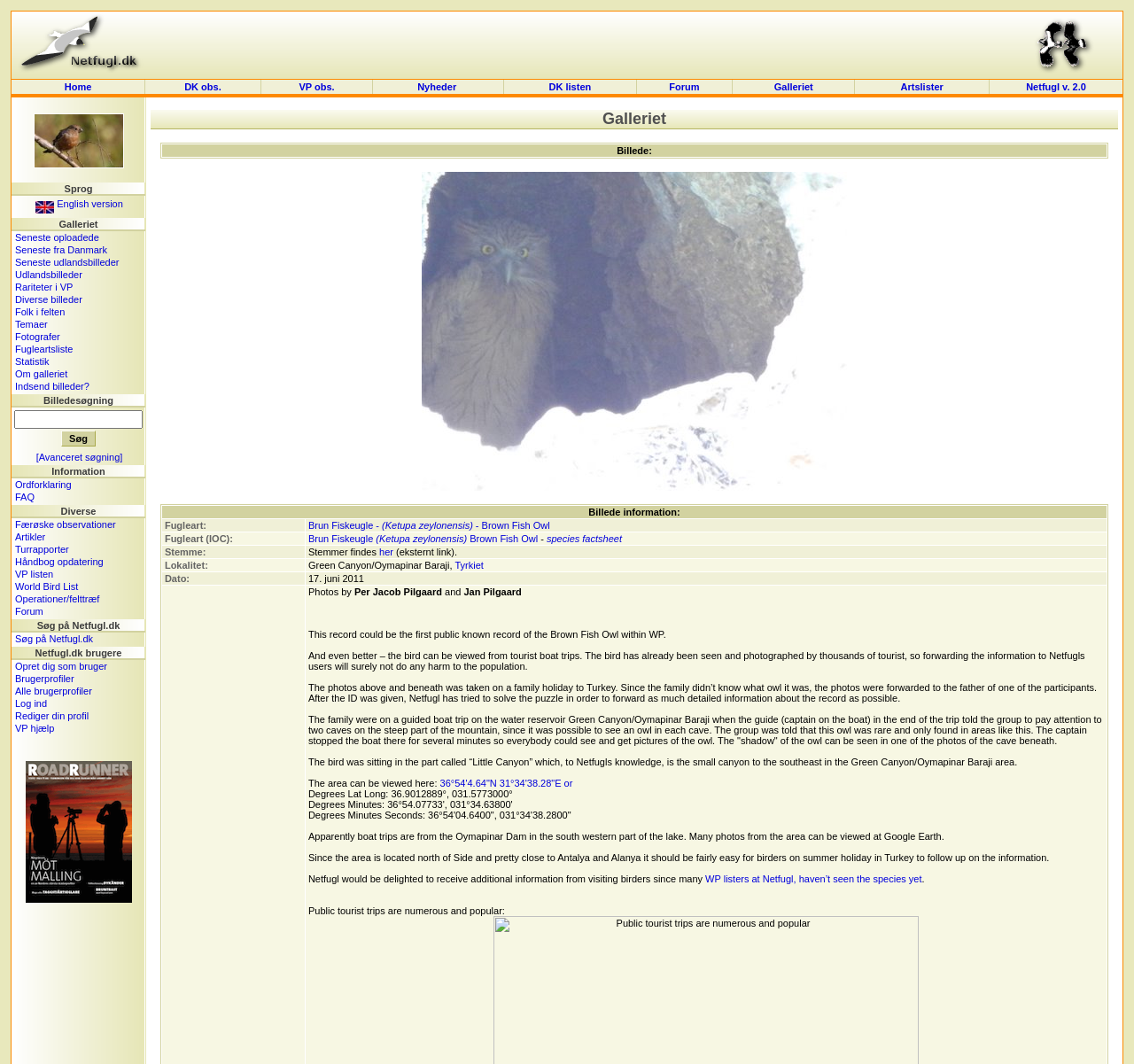Given the following UI element description: "Indsend billeder?", find the bounding box coordinates in the webpage screenshot.

[0.013, 0.358, 0.079, 0.368]